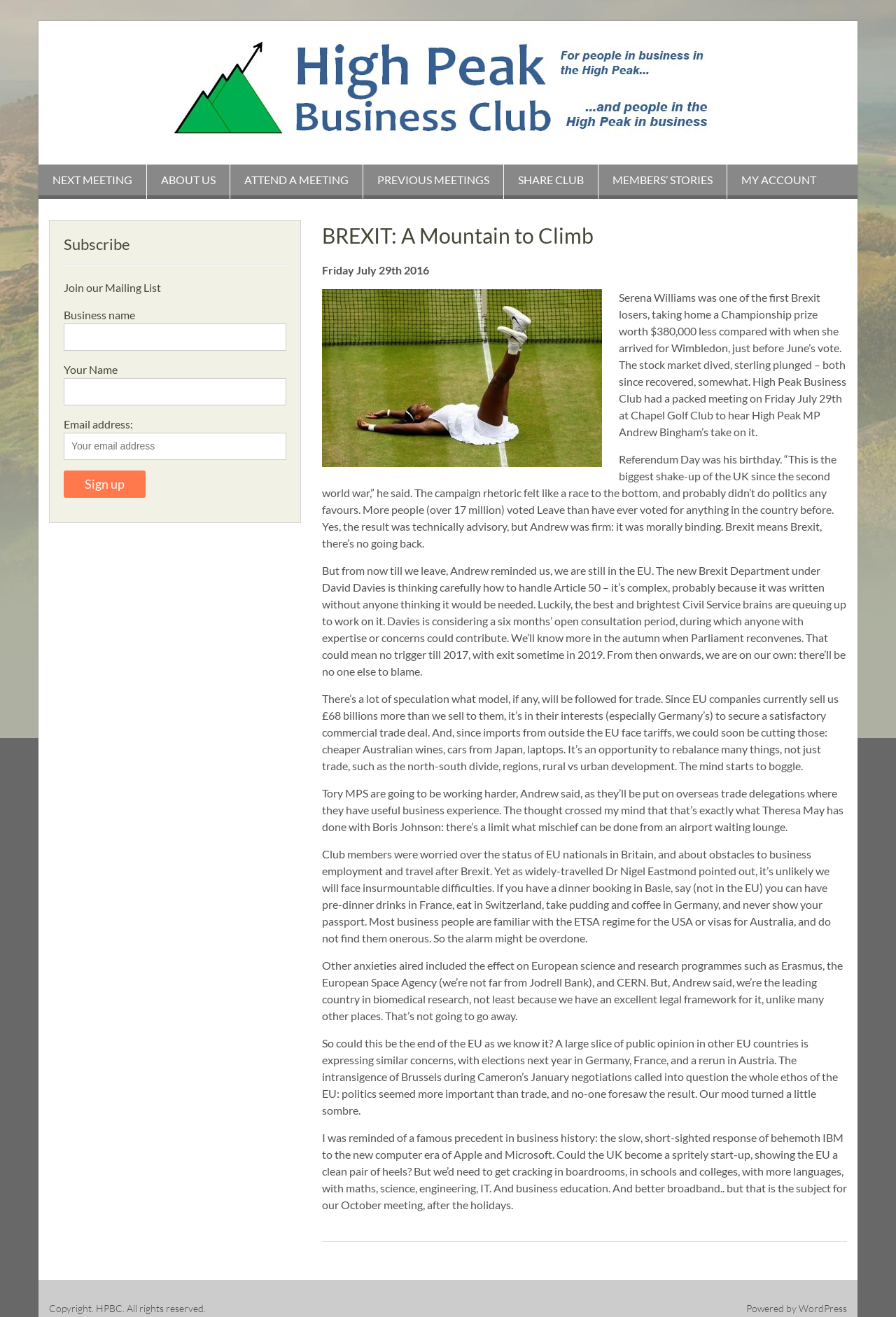Determine the bounding box coordinates for the clickable element required to fulfill the instruction: "Click on 'NEXT MEETING'". Provide the coordinates as four float numbers between 0 and 1, i.e., [left, top, right, bottom].

[0.043, 0.125, 0.163, 0.151]